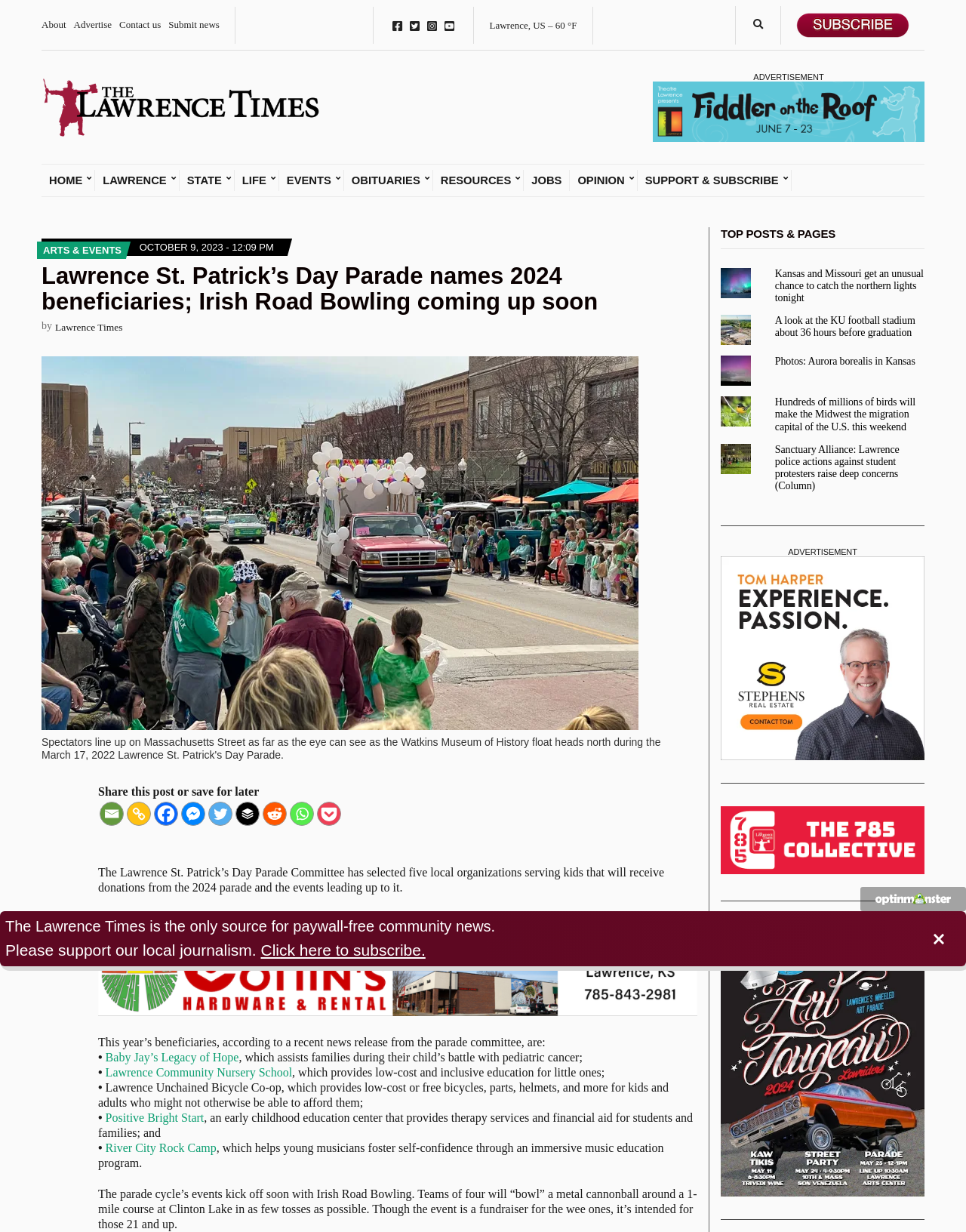Locate the bounding box coordinates of the clickable part needed for the task: "Read more about 'Baby Jay’s Legacy of Hope'".

[0.109, 0.853, 0.247, 0.863]